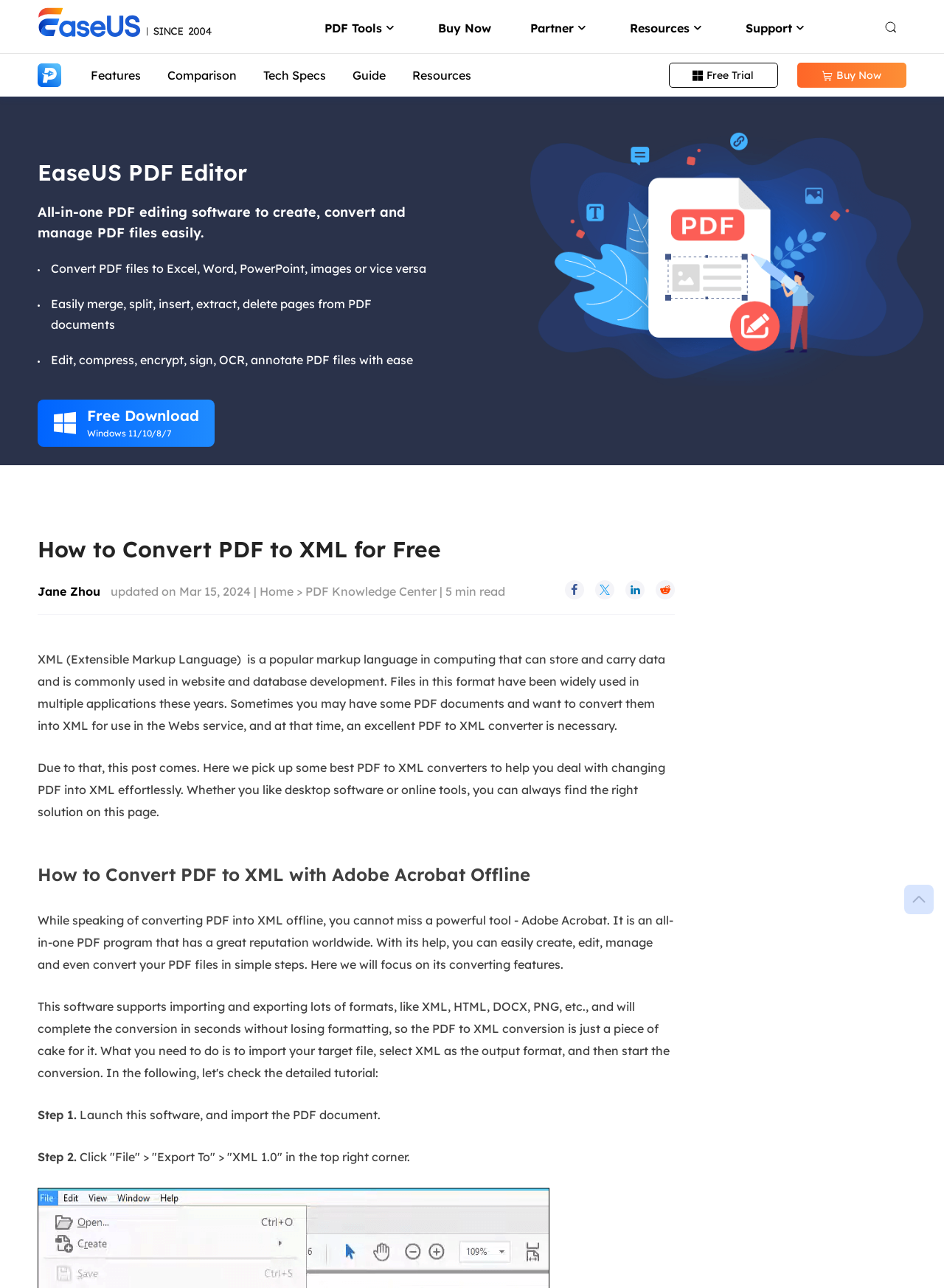Based on what you see in the screenshot, provide a thorough answer to this question: How many links are there in the 'Resources' section?

I counted the number of links in the 'Resources' section by looking at the links with text 'Change PDF Page Size', 'Remove Signature from PDF', 'Remove Password from PDF', and 'Convert EPUB to PDF'. There are 4 links in total.